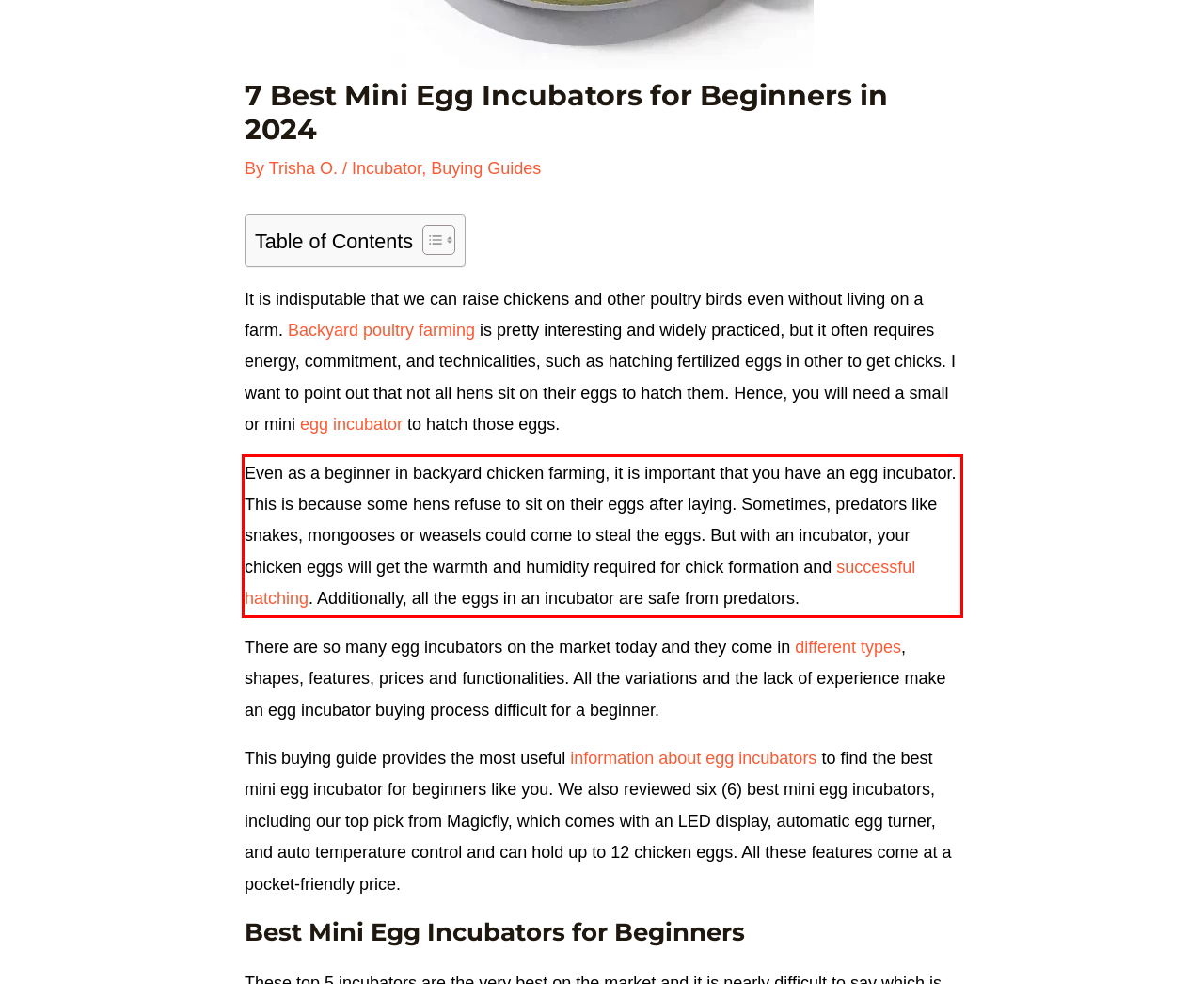Given a screenshot of a webpage, locate the red bounding box and extract the text it encloses.

Even as a beginner in backyard chicken farming, it is important that you have an egg incubator. This is because some hens refuse to sit on their eggs after laying. Sometimes, predators like snakes, mongooses or weasels could come to steal the eggs. But with an incubator, your chicken eggs will get the warmth and humidity required for chick formation and successful hatching. Additionally, all the eggs in an incubator are safe from predators.